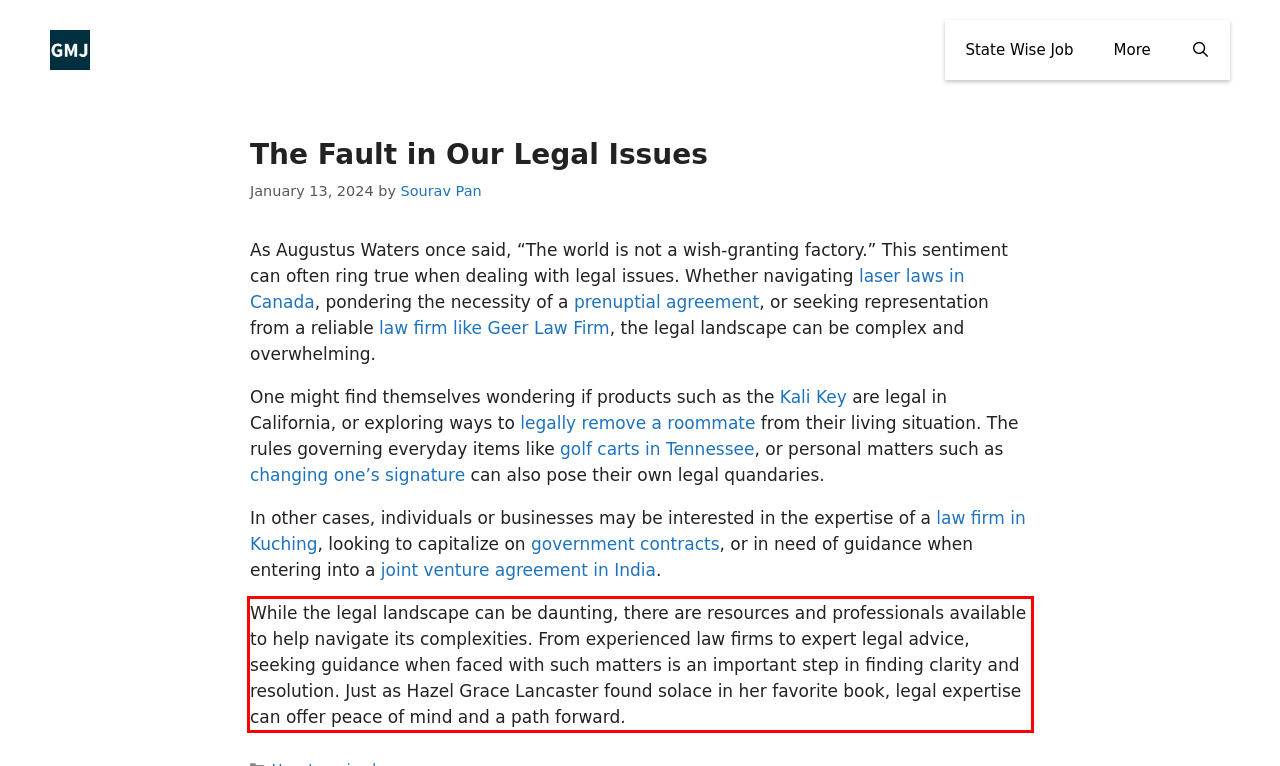Given a webpage screenshot with a red bounding box, perform OCR to read and deliver the text enclosed by the red bounding box.

While the legal landscape can be daunting, there are resources and professionals available to help navigate its complexities. From experienced law firms to expert legal advice, seeking guidance when faced with such matters is an important step in finding clarity and resolution. Just as Hazel Grace Lancaster found solace in her favorite book, legal expertise can offer peace of mind and a path forward.